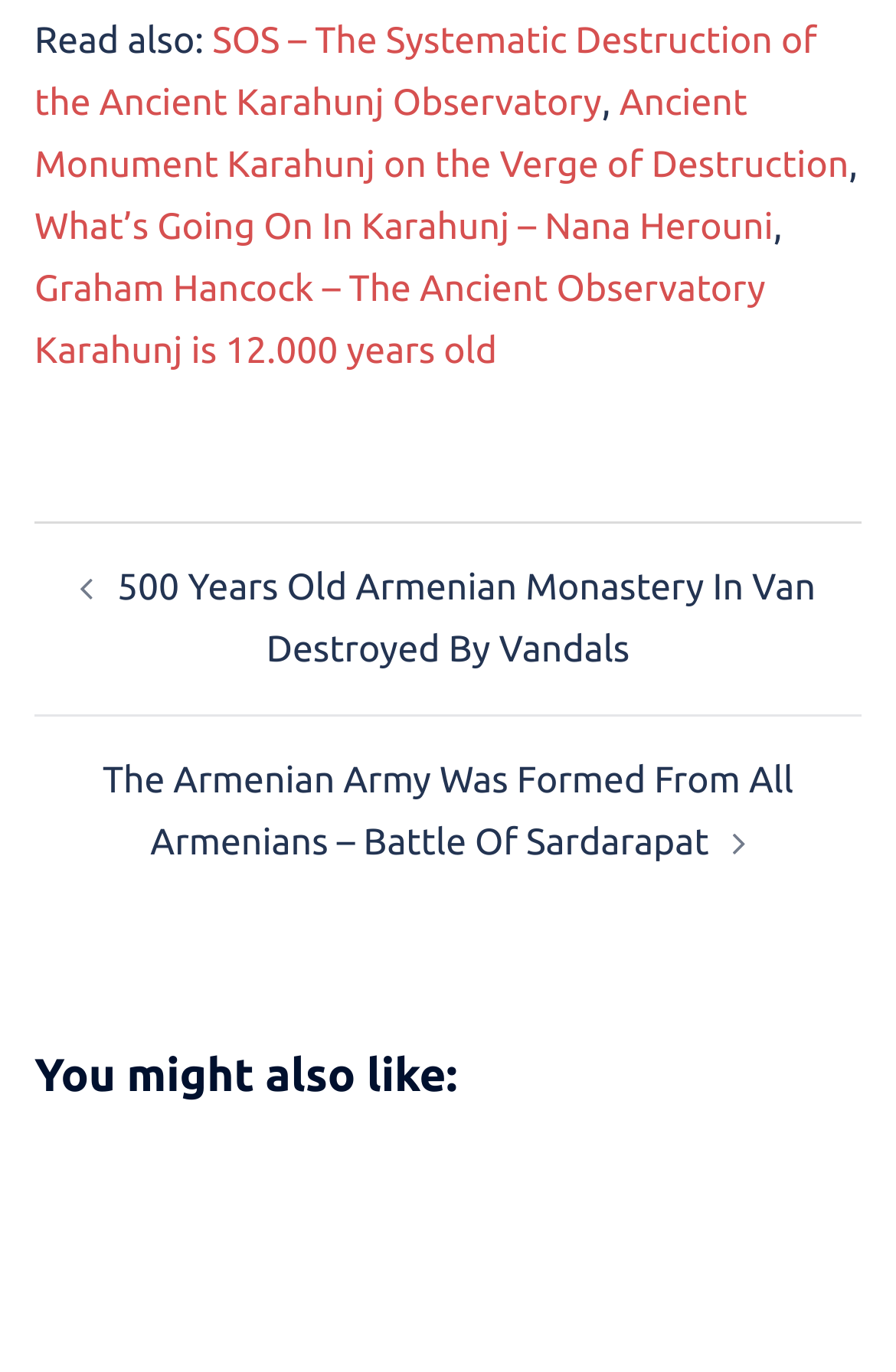How many links are below the 'You might also like:' section?
Using the picture, provide a one-word or short phrase answer.

2